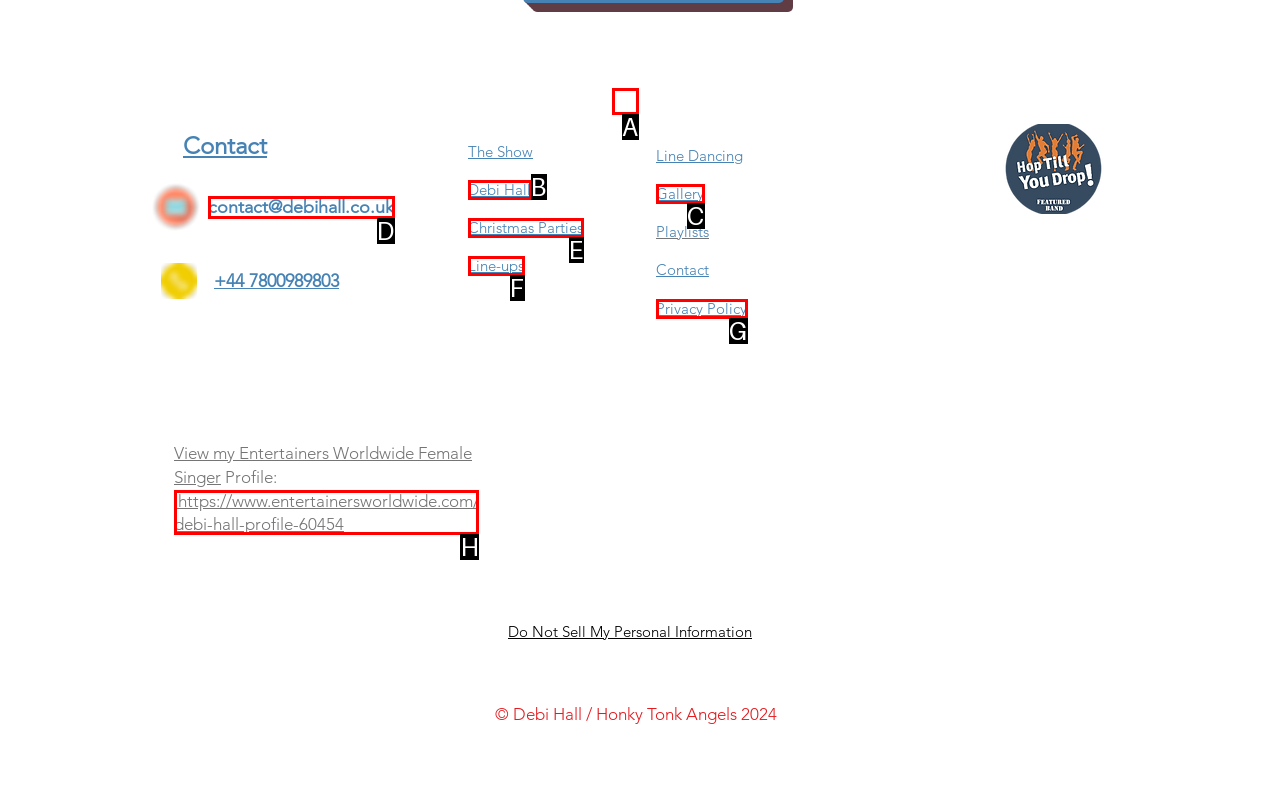Identify the letter of the UI element you need to select to accomplish the task: Visit Entertainers Worldwide profile.
Respond with the option's letter from the given choices directly.

H